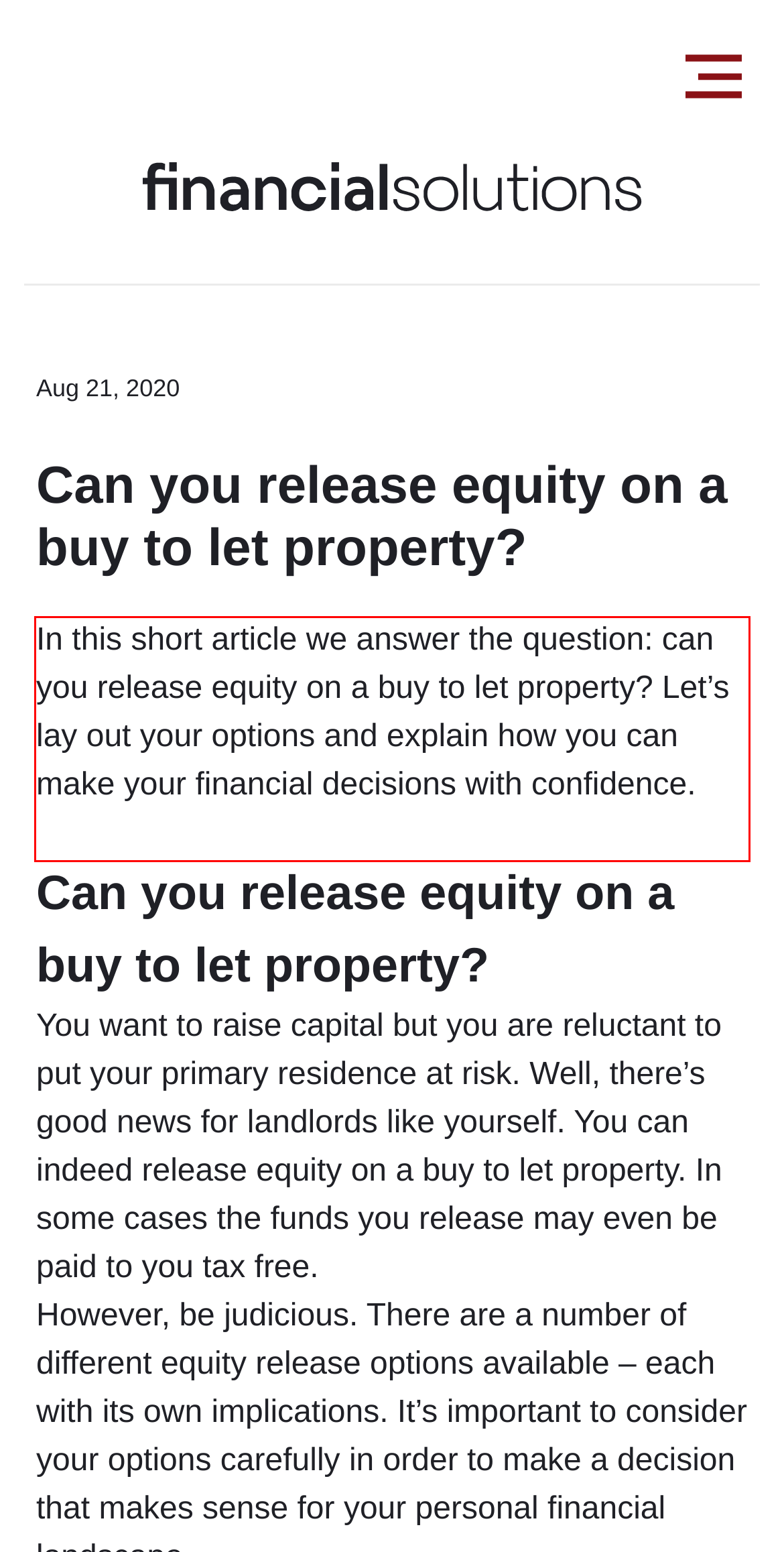Given the screenshot of a webpage, identify the red rectangle bounding box and recognize the text content inside it, generating the extracted text.

In this short article we answer the question: can you release equity on a buy to let property? Let’s lay out your options and explain how you can make your financial decisions with confidence.